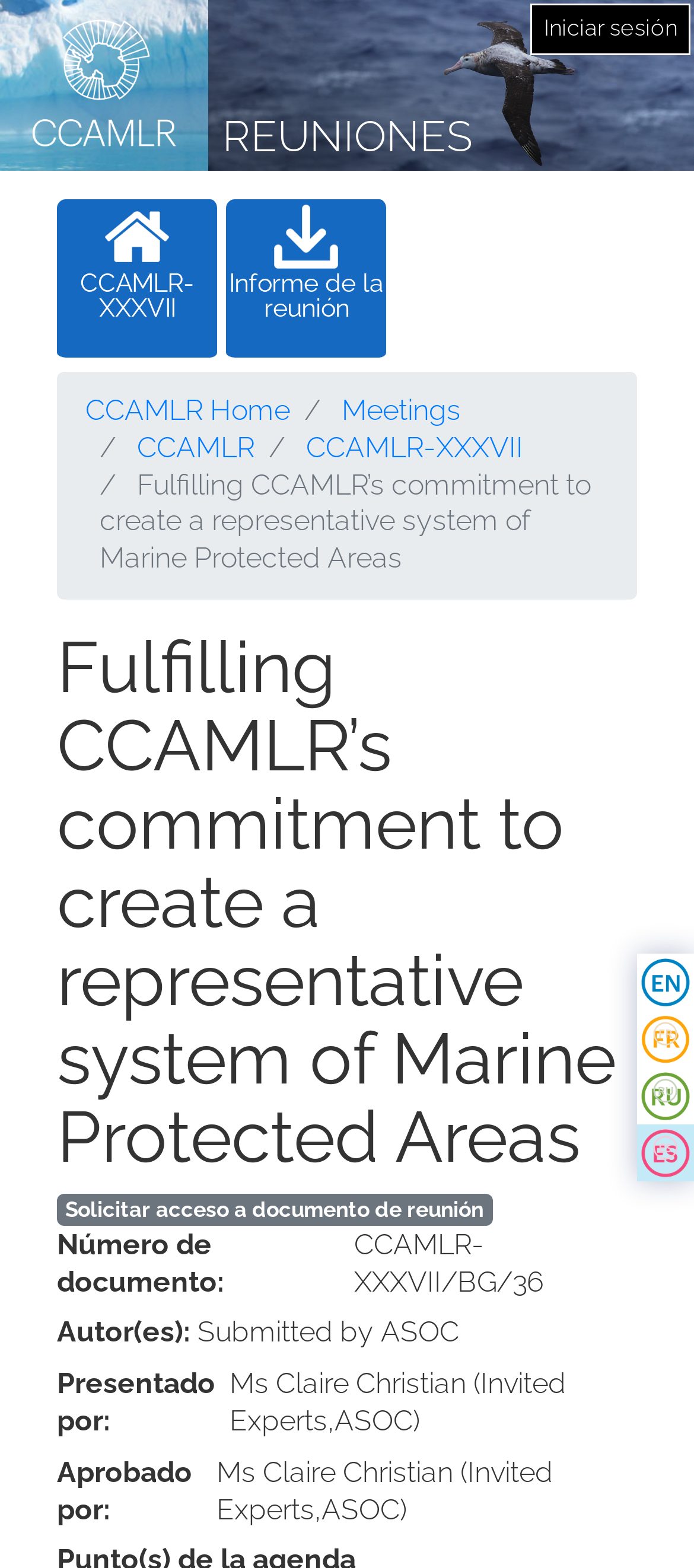Find the bounding box coordinates for the element described here: "Informe de la reunión".

[0.326, 0.127, 0.557, 0.228]